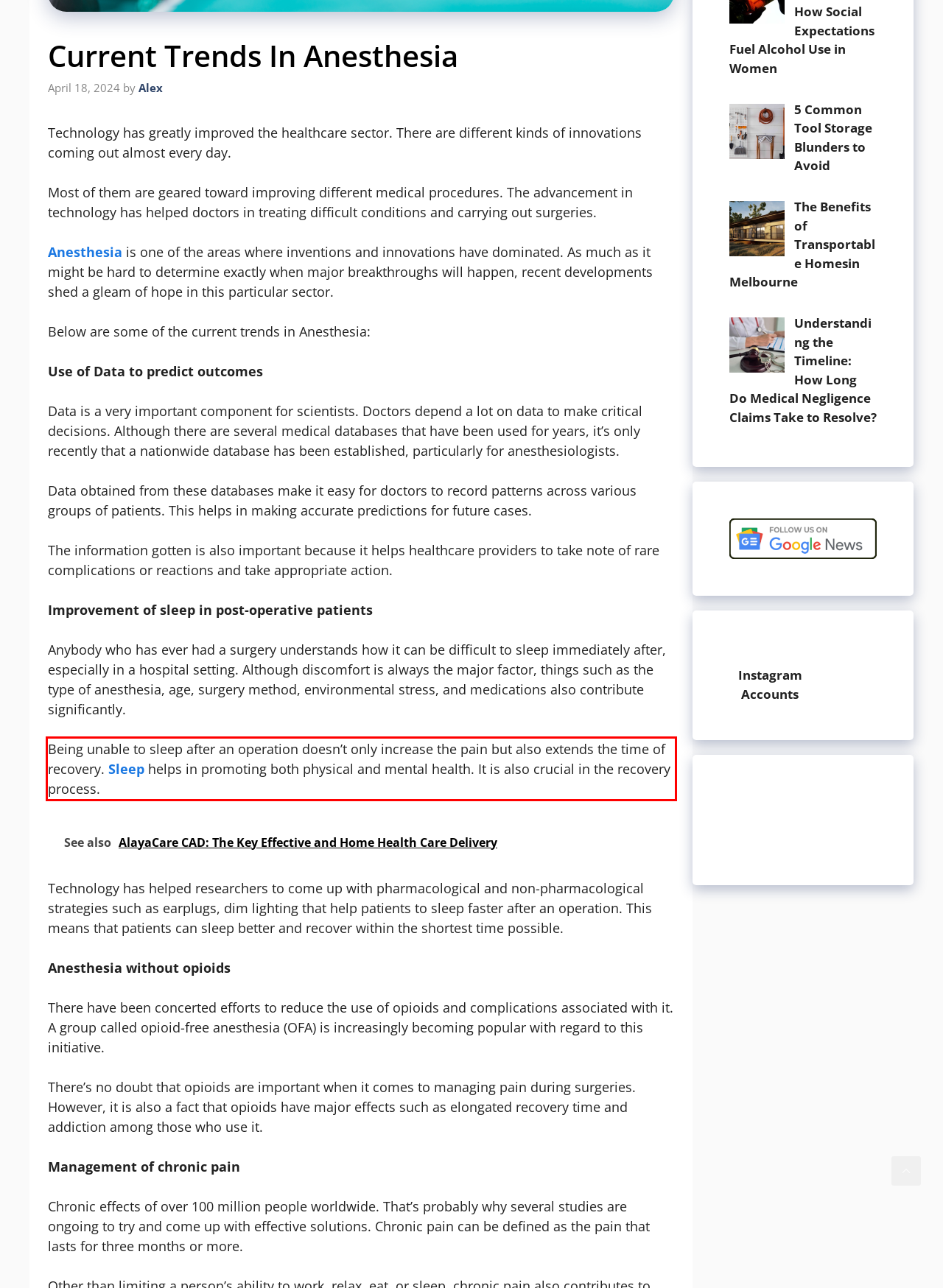Analyze the screenshot of the webpage and extract the text from the UI element that is inside the red bounding box.

Being unable to sleep after an operation doesn’t only increase the pain but also extends the time of recovery. Sleep helps in promoting both physical and mental health. It is also crucial in the recovery process.